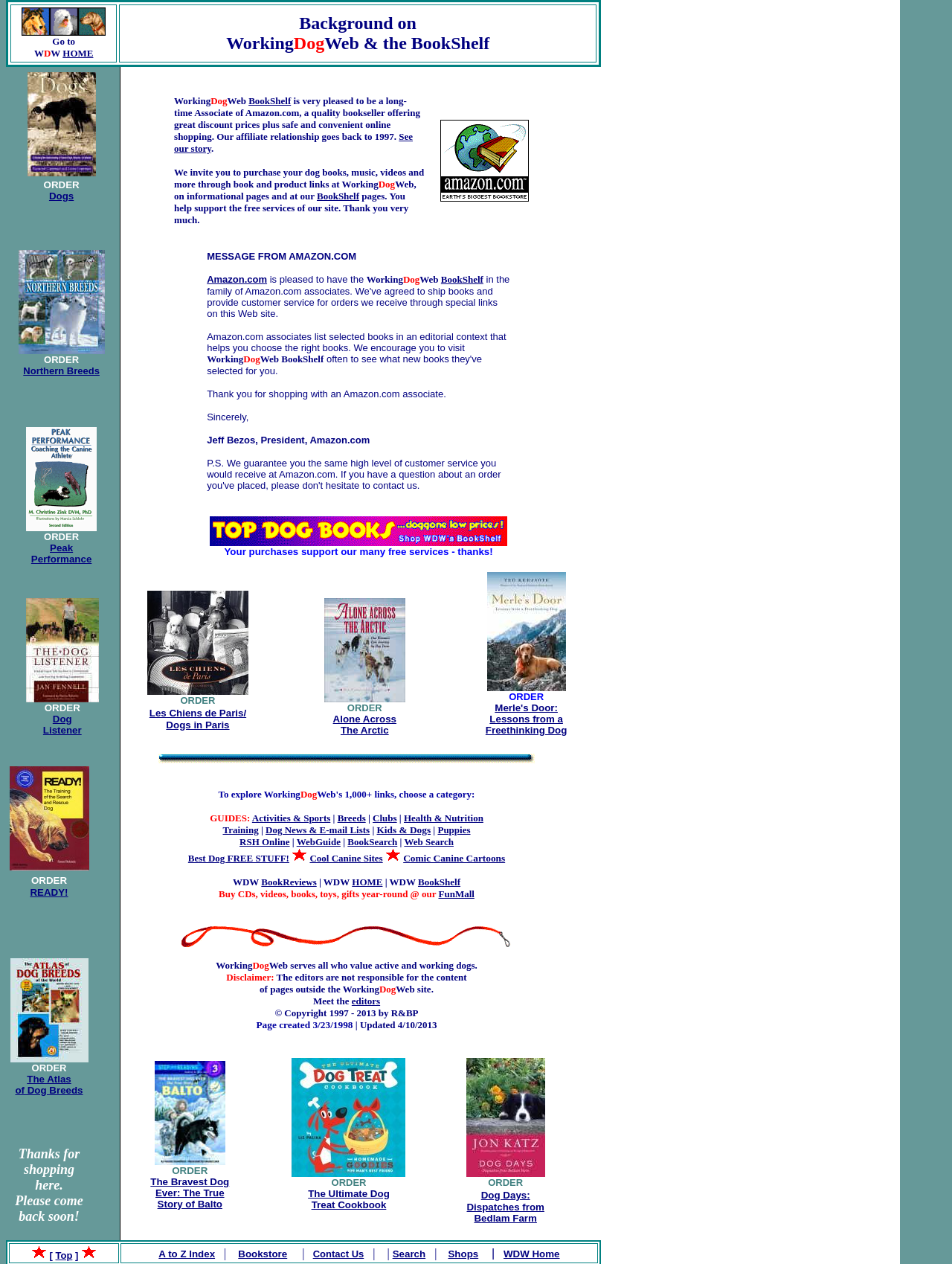Kindly determine the bounding box coordinates of the area that needs to be clicked to fulfill this instruction: "Click the link to order Northern Breeds".

[0.024, 0.289, 0.105, 0.298]